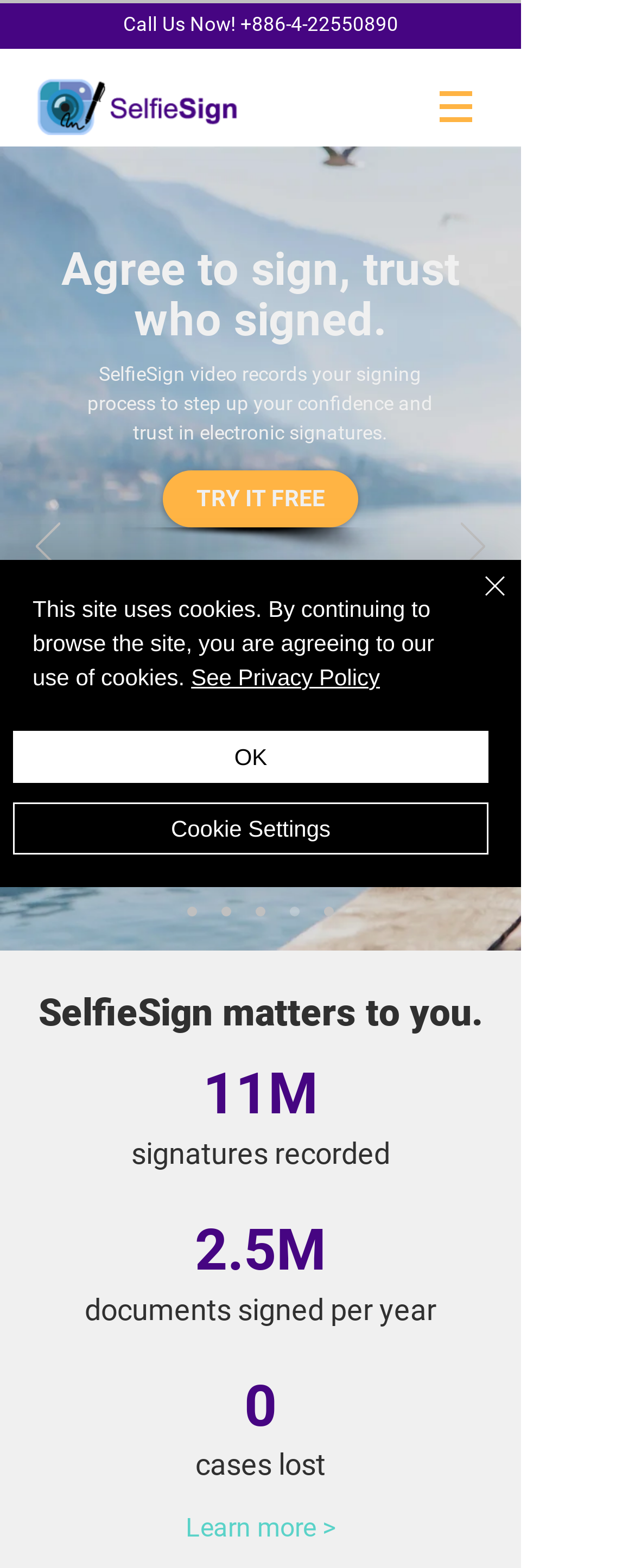Offer a detailed explanation of the webpage layout and contents.

The webpage is about SelfieSign, an e-signature solution. At the top left, there is a logo of SelfieSign, and next to it, there is a "Call Us Now!" button with a phone number. On the top right, there is a navigation menu labeled "Site" with a dropdown icon.

Below the top section, there is a slideshow area that takes up most of the page. The slideshow has previous and next buttons on the left and right sides, respectively. Within the slideshow, there is a heading that reads "Agree to sign, trust who signed." Below the heading, there is a "TRY IT FREE" link. 

Underneath the slideshow, there are five links labeled as "Slides" with different topics, such as "抗疫服務頁面導流" and "SelfieSign品牌價值". 

Further down, there are three sections with headings and static text. The first section has a heading "SelfieSign matters to you." and a statistic "11M signatures recorded". The second section has a heading "2.5M" and a description "documents signed per year". The third section has a heading "0" and a description "cases lost". 

At the bottom of the page, there is a "Learn more >" link and a "Chat" button with an icon. 

Additionally, there is a cookie alert at the bottom of the page, which informs users that the site uses cookies and provides links to "See Privacy Policy" and "Cookie Settings". The alert also has an "OK" button to acknowledge the message.